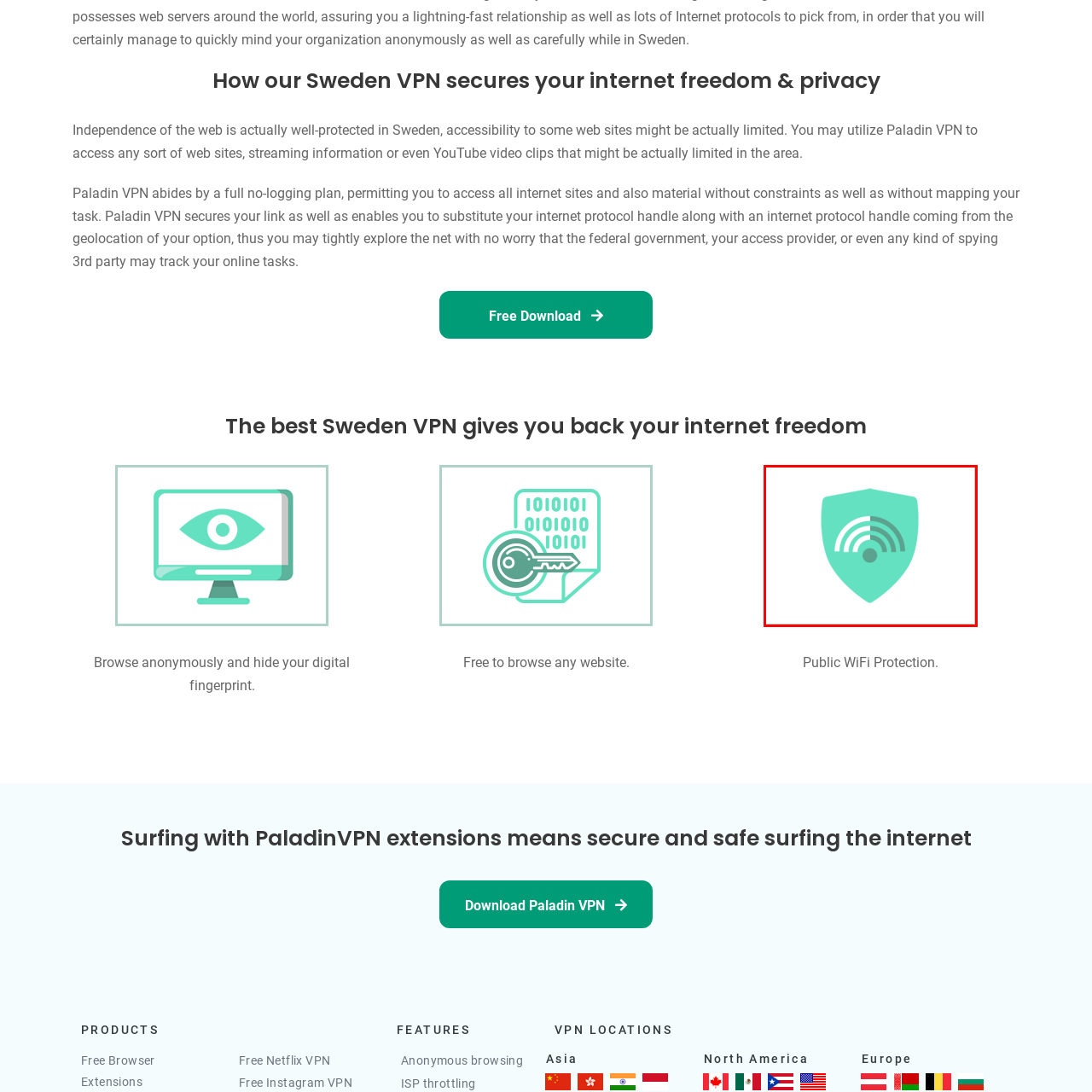Check the image highlighted in red, What emotions do the soft green and blue hues evoke?
 Please answer in a single word or phrase.

Trust